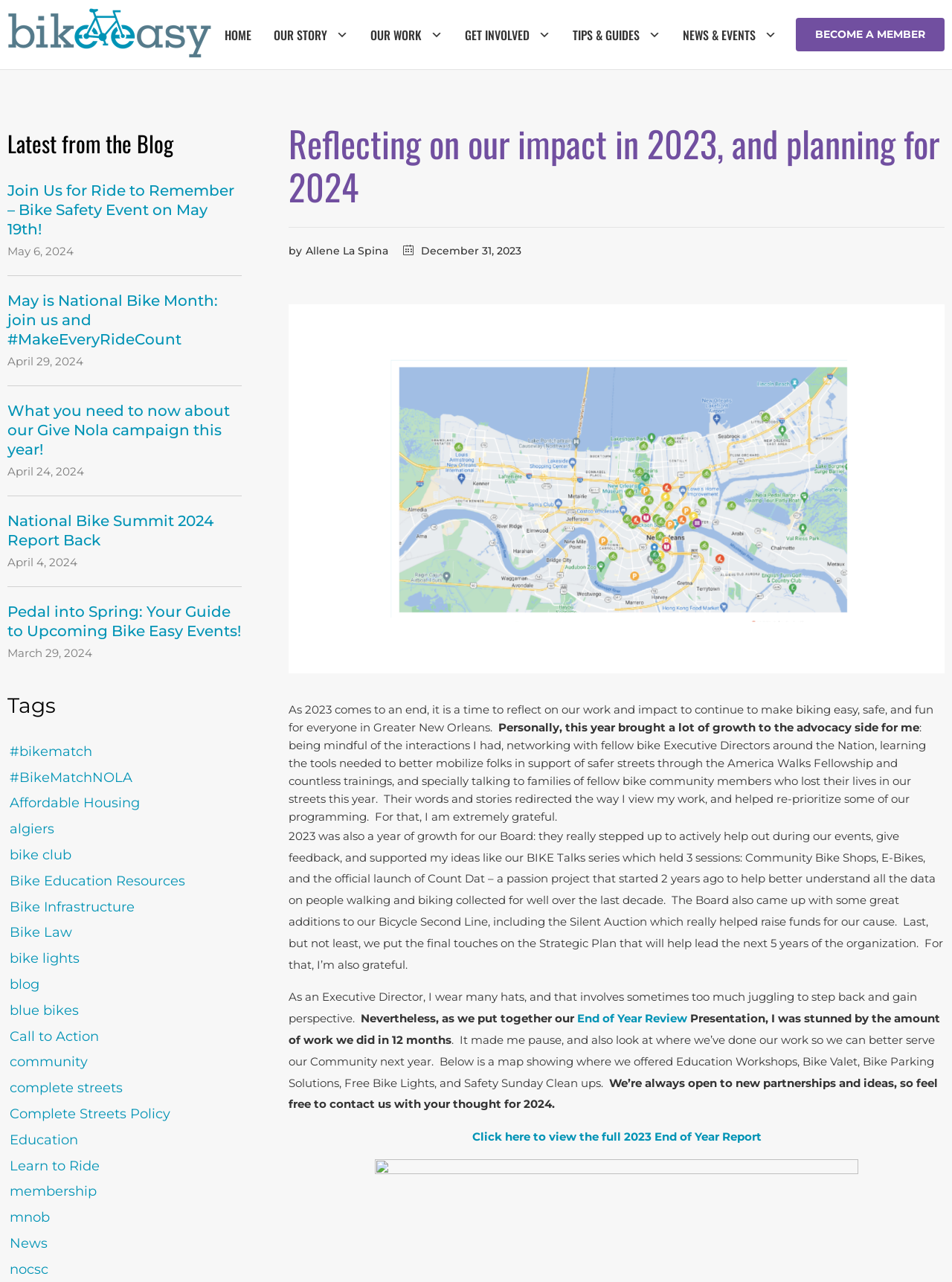Can you find the bounding box coordinates for the element that needs to be clicked to execute this instruction: "Click on the 'HOME' link"? The coordinates should be given as four float numbers between 0 and 1, i.e., [left, top, right, bottom].

[0.228, 0.015, 0.271, 0.039]